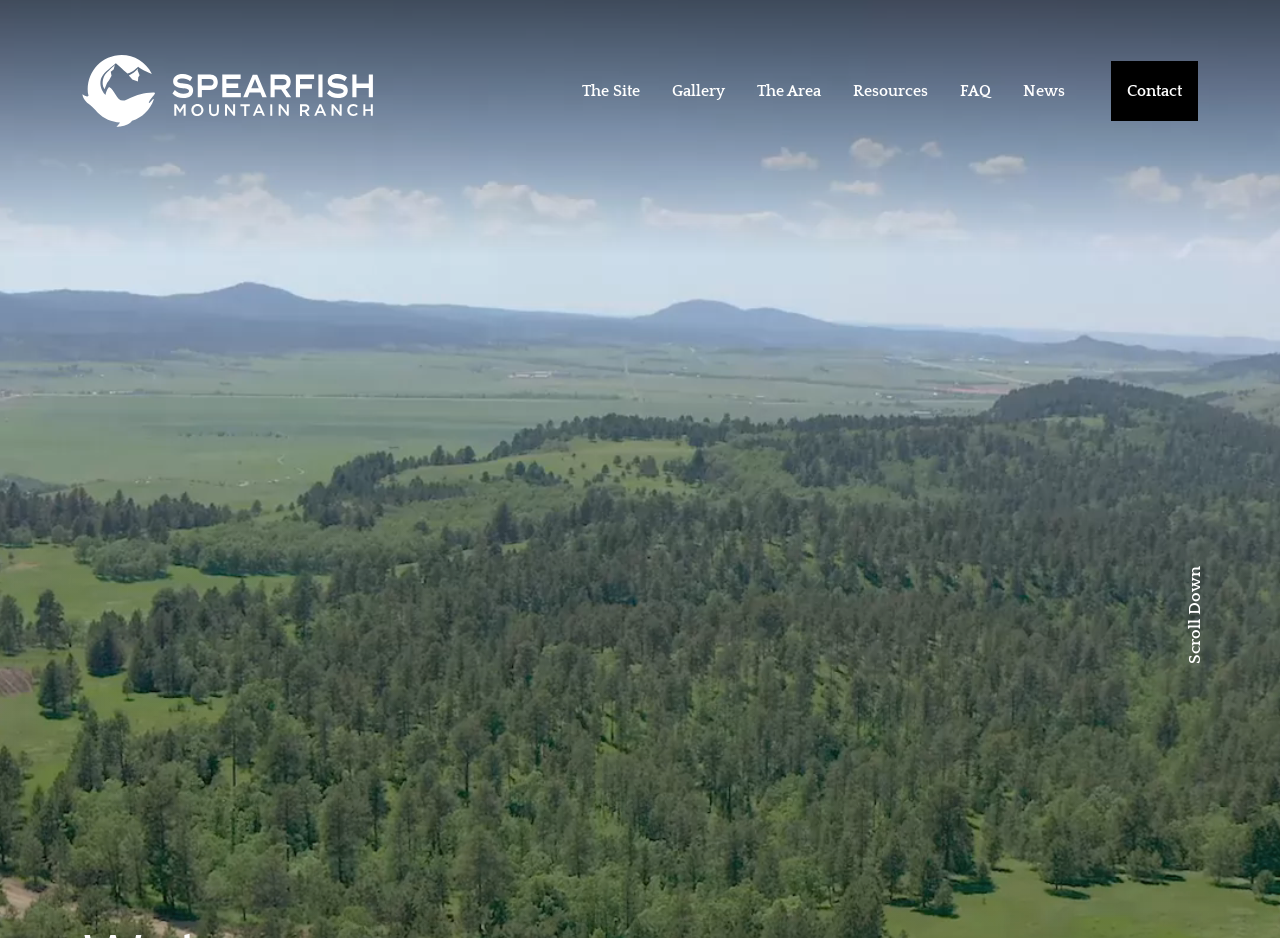What is the name of the community?
Please provide a detailed answer to the question.

The name of the community can be found in the navigation menu, specifically in the link 'Spearfish Mountain Ranch' which is also the logo of the website.